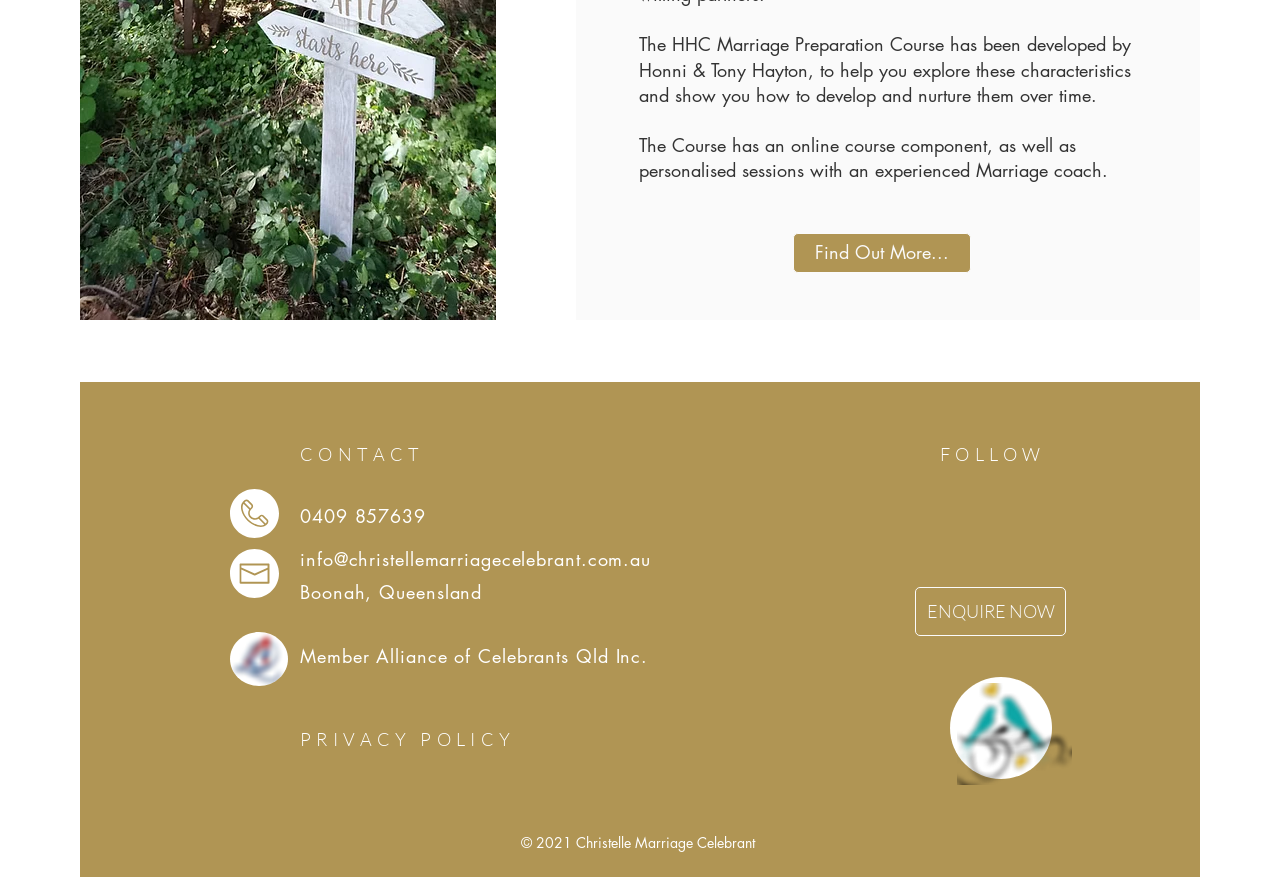Pinpoint the bounding box coordinates of the clickable element needed to complete the instruction: "Send an email to Christelle Marriage Celebrant". The coordinates should be provided as four float numbers between 0 and 1: [left, top, right, bottom].

[0.18, 0.619, 0.218, 0.674]